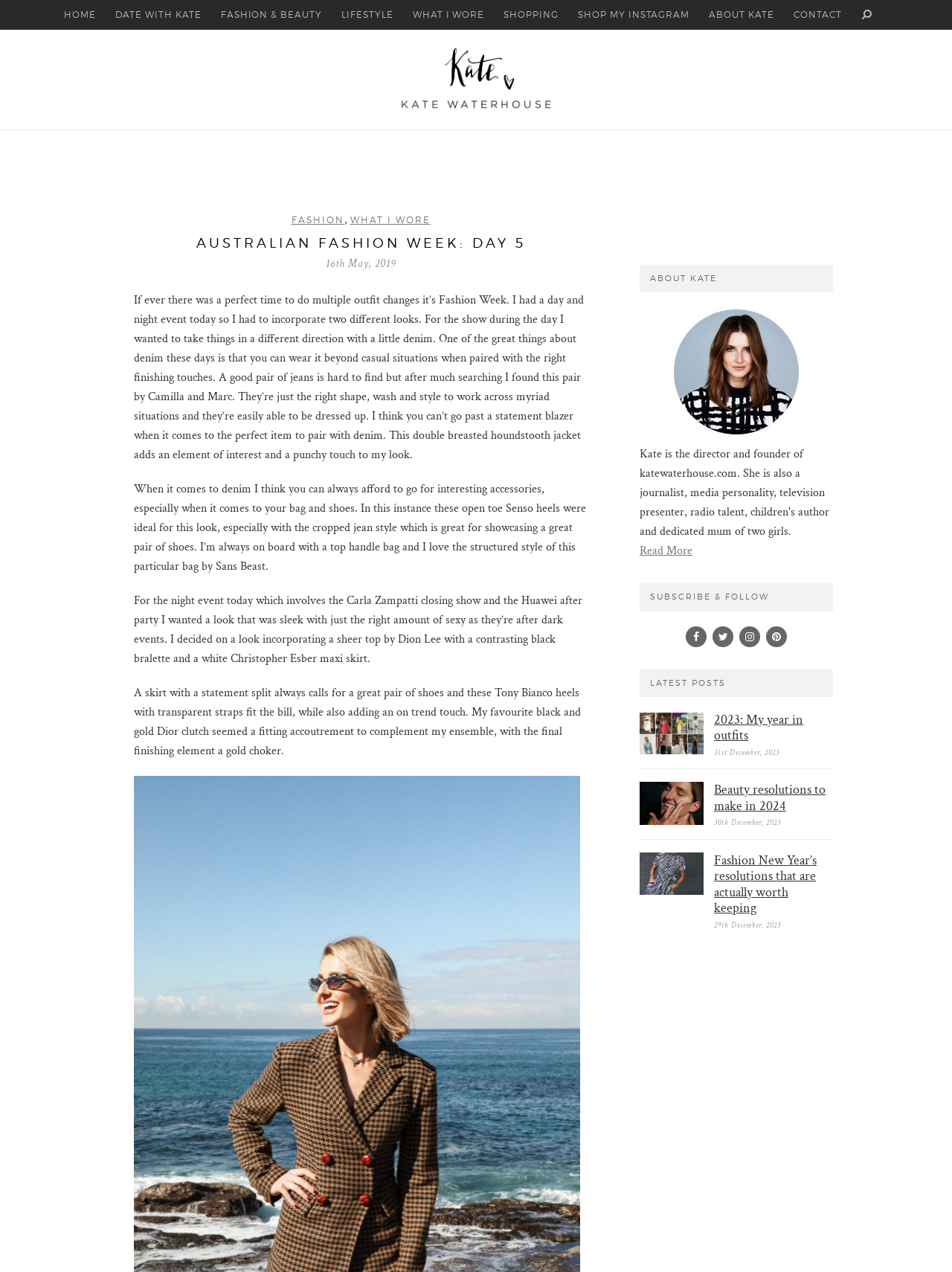Determine the bounding box coordinates of the clickable element to complete this instruction: "Check the 'WHAT I WORE' section". Provide the coordinates in the format of four float numbers between 0 and 1, [left, top, right, bottom].

[0.368, 0.169, 0.452, 0.178]